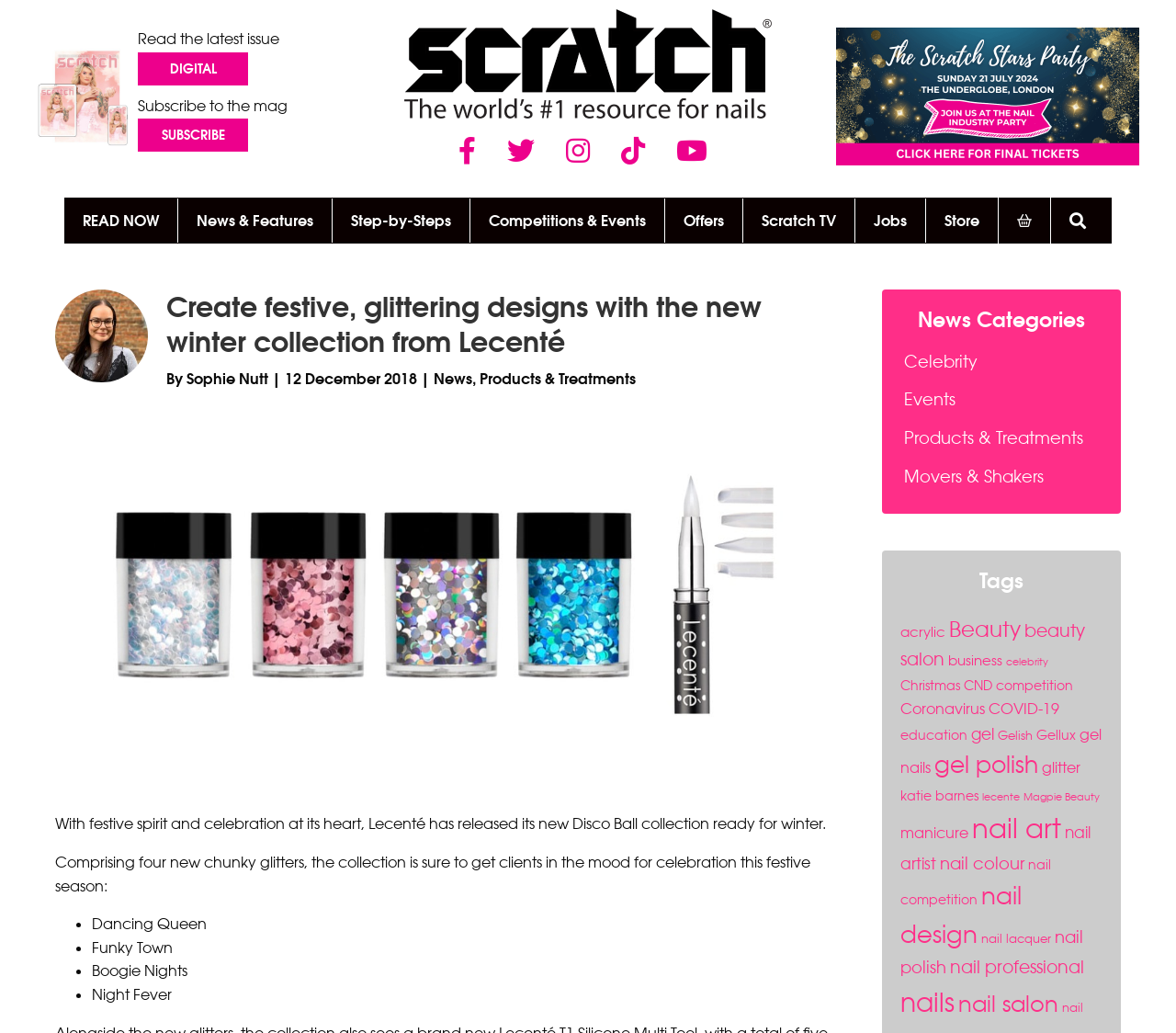Give an in-depth explanation of the webpage layout and content.

This webpage is about the new winter collection from Lecenté, a beauty brand. At the top, there is a navigation menu with links to various sections of the website, including "READ NOW", "News & Features", "Step-by-Steps", and more. Below the navigation menu, there is a large image of the Scratch logo.

The main content of the webpage is divided into two sections. On the left, there is a heading that reads "Create festive, glittering designs with the new winter collection from Lecenté". Below this heading, there is a paragraph of text that describes the new collection, followed by a list of four new chunky glitters: "Dancing Queen", "Funky Town", "Boogie Nights", and "Night Fever".

On the right, there is a large image of the Lecenté winter collection, which takes up most of the space. Below the image, there are two headings: "News Categories" and "Tags". Under "News Categories", there are links to various news categories, such as "Celebrity", "Events", and "Products & Treatments". Under "Tags", there are numerous links to specific topics, such as "acrylic", "Beauty", "Christmas", and many more.

At the bottom of the webpage, there is a link to "Search" and another navigation menu with links to various sections of the website. There are also several images and links scattered throughout the webpage, including a link to "DIGITAL" and "SUBSCRIBE" to the magazine, as well as an image of a Scratch logo and a June 24 Cover Collage For Subscriptions.